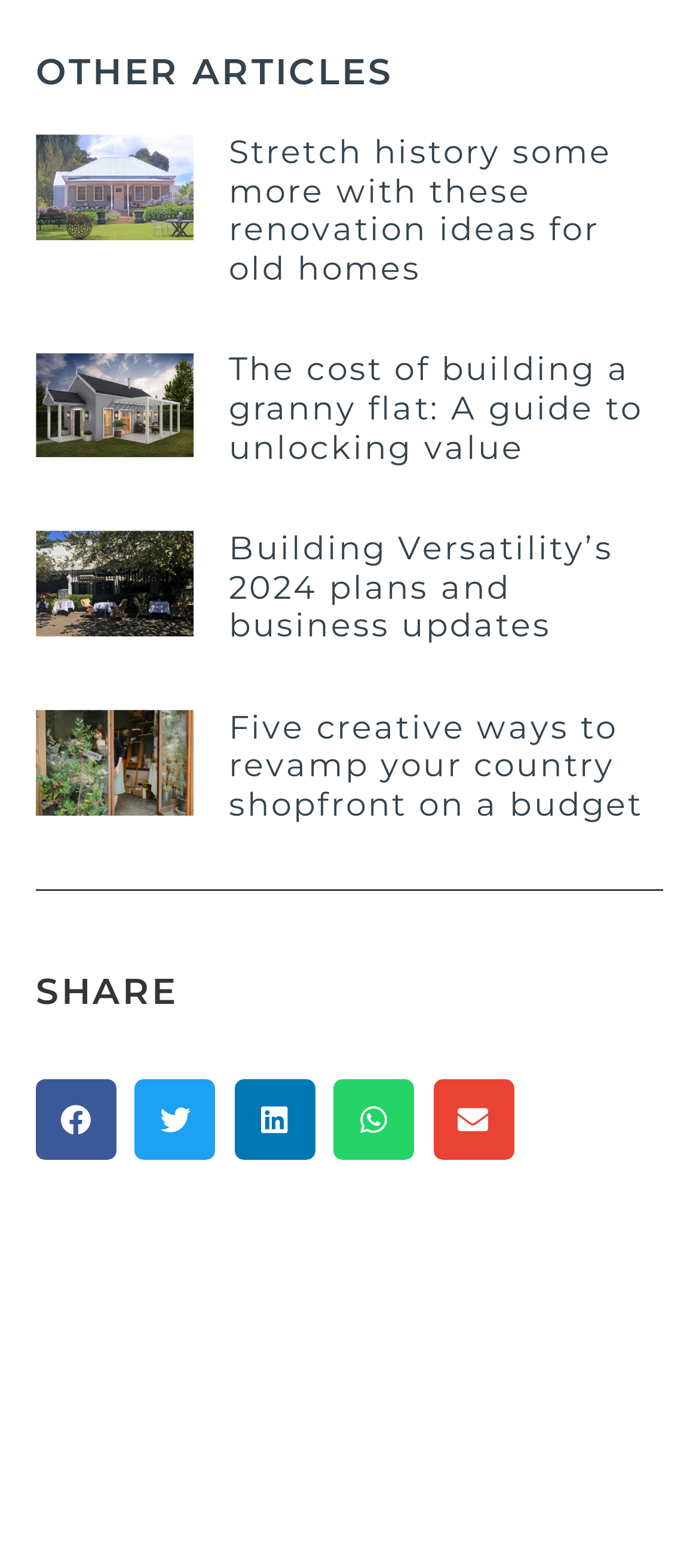What is the title of the second article?
Using the image as a reference, give a one-word or short phrase answer.

The cost of building a granny flat